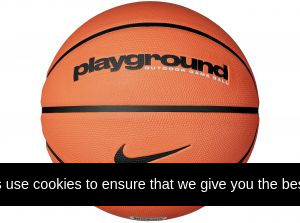Offer an in-depth caption that covers the entire scene depicted in the image.

This image showcases a vibrant orange basketball designed for outdoor play. Emblazoned with the word "playground" across its surface, the ball emphasizes its suitability for casual game settings. The iconic Nike swoosh logo is prominently featured, reinforcing the brand's reputation for quality sports equipment. This basketball is part of the "NIKE EVERYDAY PLAYGROUND" series, specifically designed for durability and performance on outdoor courts. Its size is noted as 'Size 7,' which is the standard for male players. This ball combines functionality with fun, making it a great choice for athletes of all ages looking to enjoy the game.